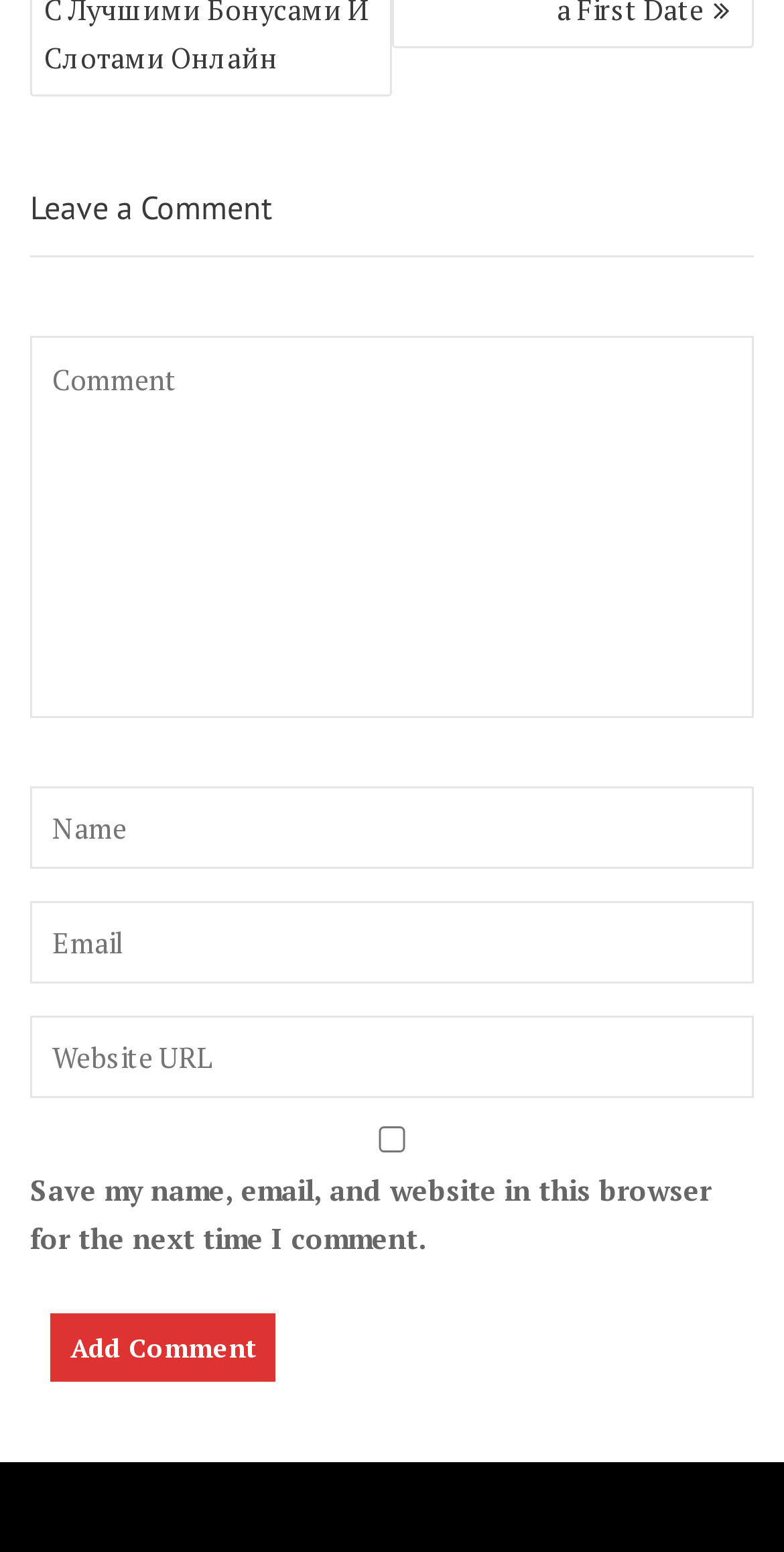What is the function of the checkbox?
Look at the image and respond with a one-word or short-phrase answer.

Save comment info